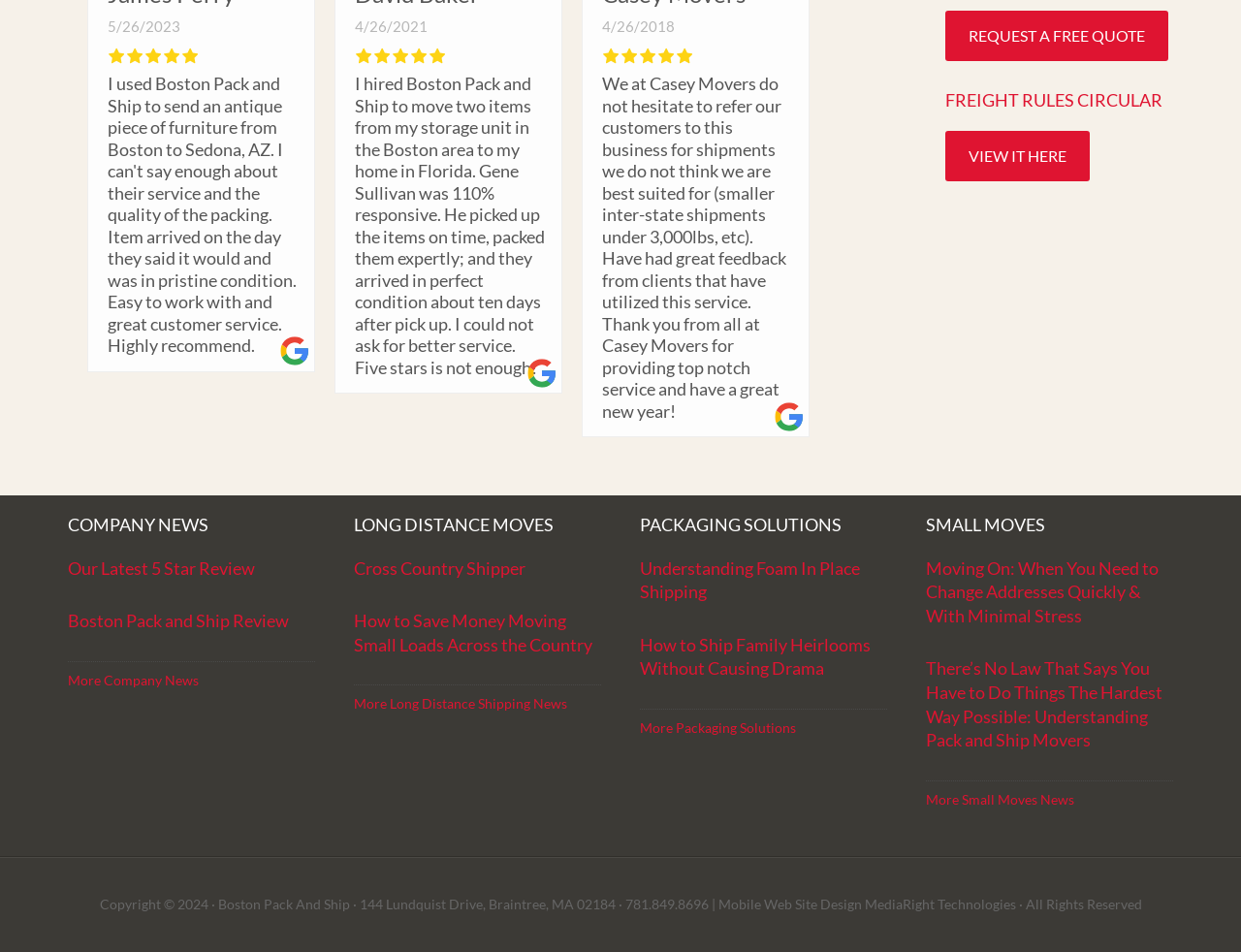Answer with a single word or phrase: 
What type of content is listed under 'COMPANY NEWS'?

Reviews and articles